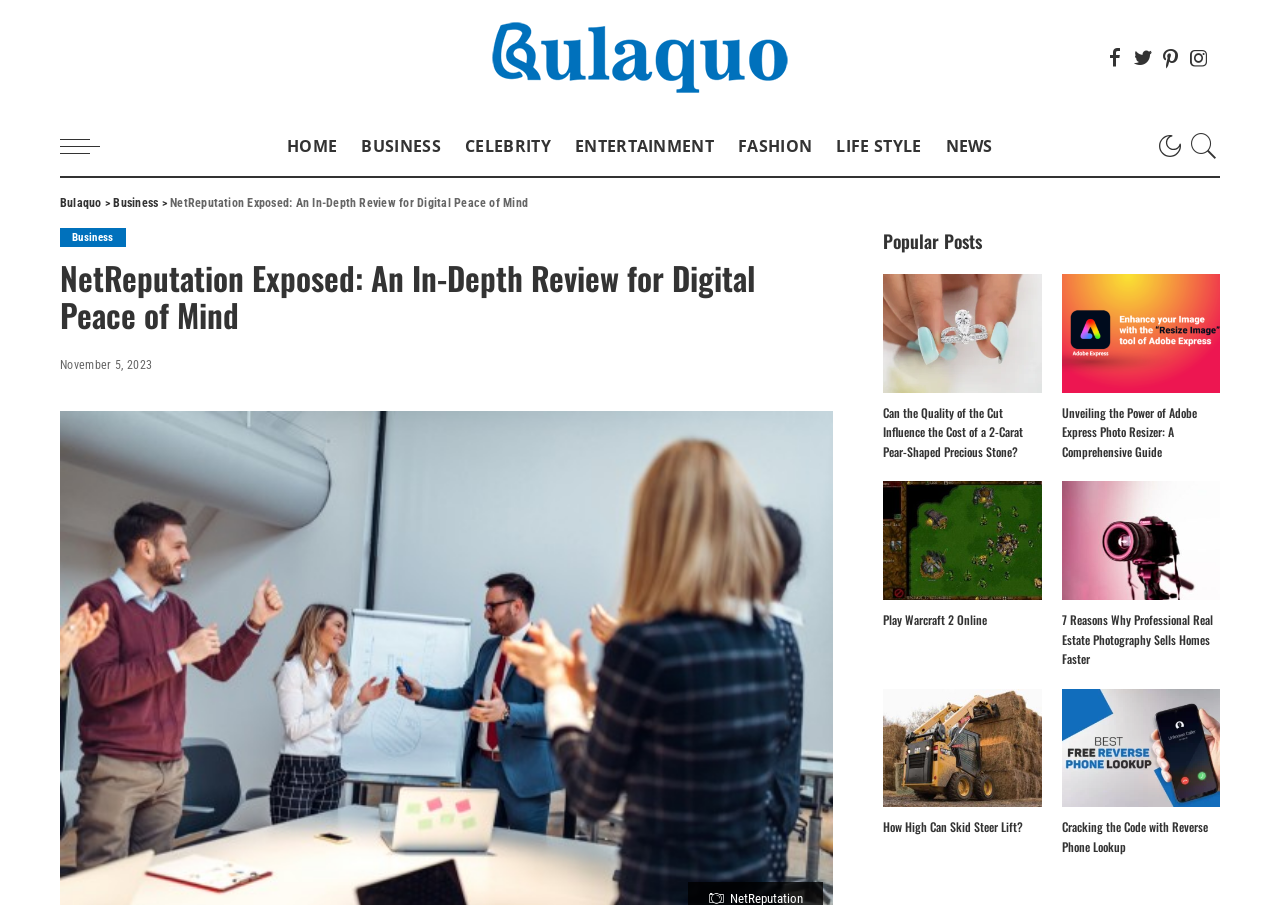Answer the question in one word or a short phrase:
What is the name of the website?

Bulaquo